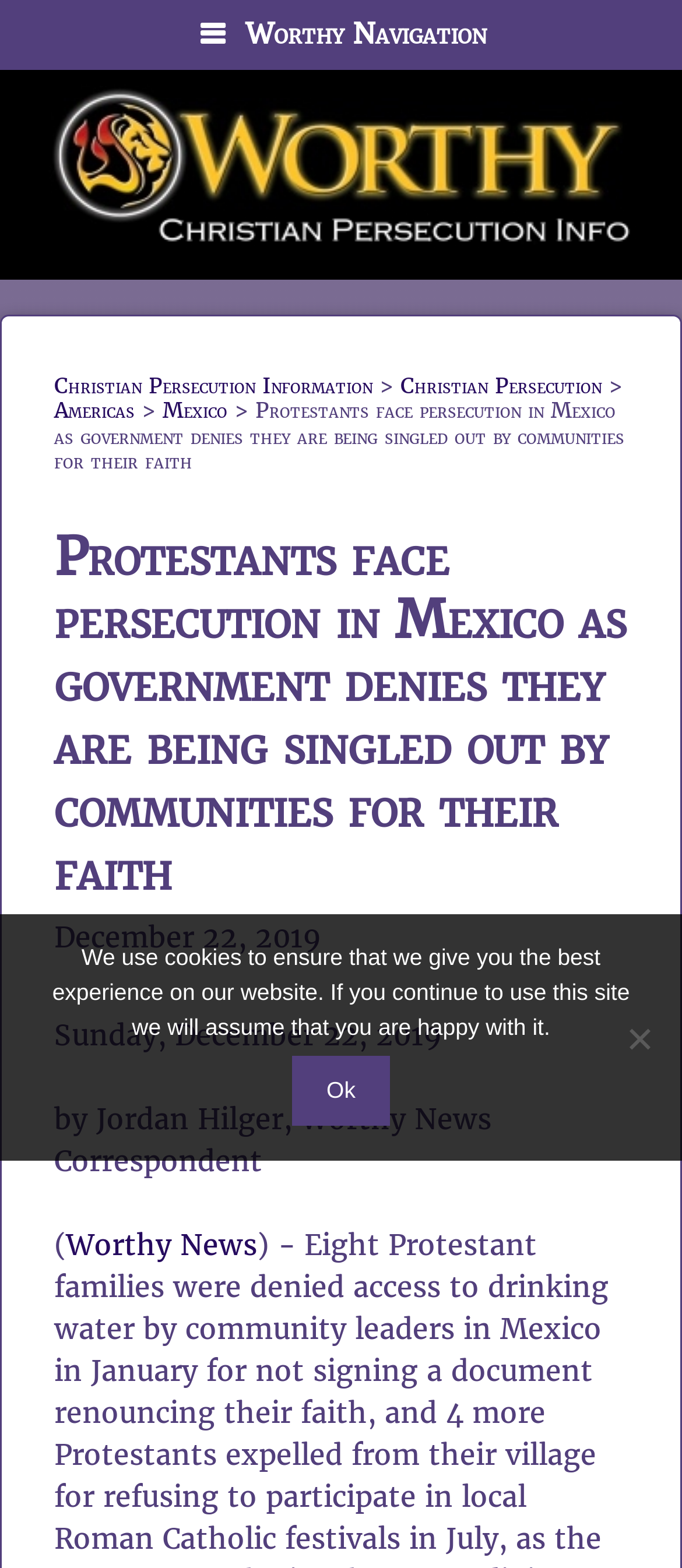Extract the text of the main heading from the webpage.

Protestants face persecution in Mexico as government denies they are being singled out by communities for their faith